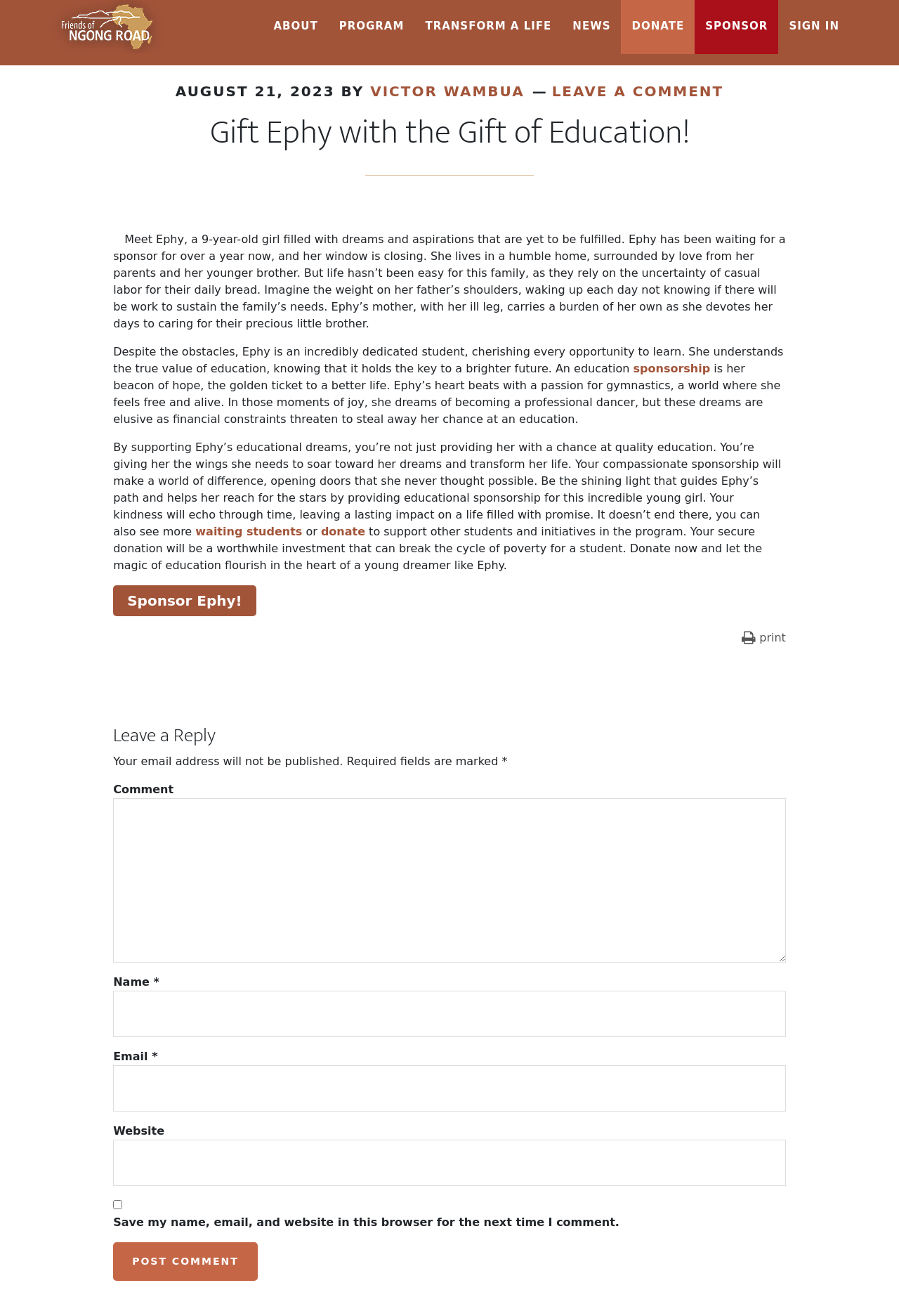Can you look at the image and give a comprehensive answer to the question:
How can one support Ephy's educational dreams?

The webpage suggests that by supporting Ephy's educational dreams, one can provide her with a chance at quality education and help her reach for the stars, and there is a link to 'Sponsor Ephy!' to facilitate this.